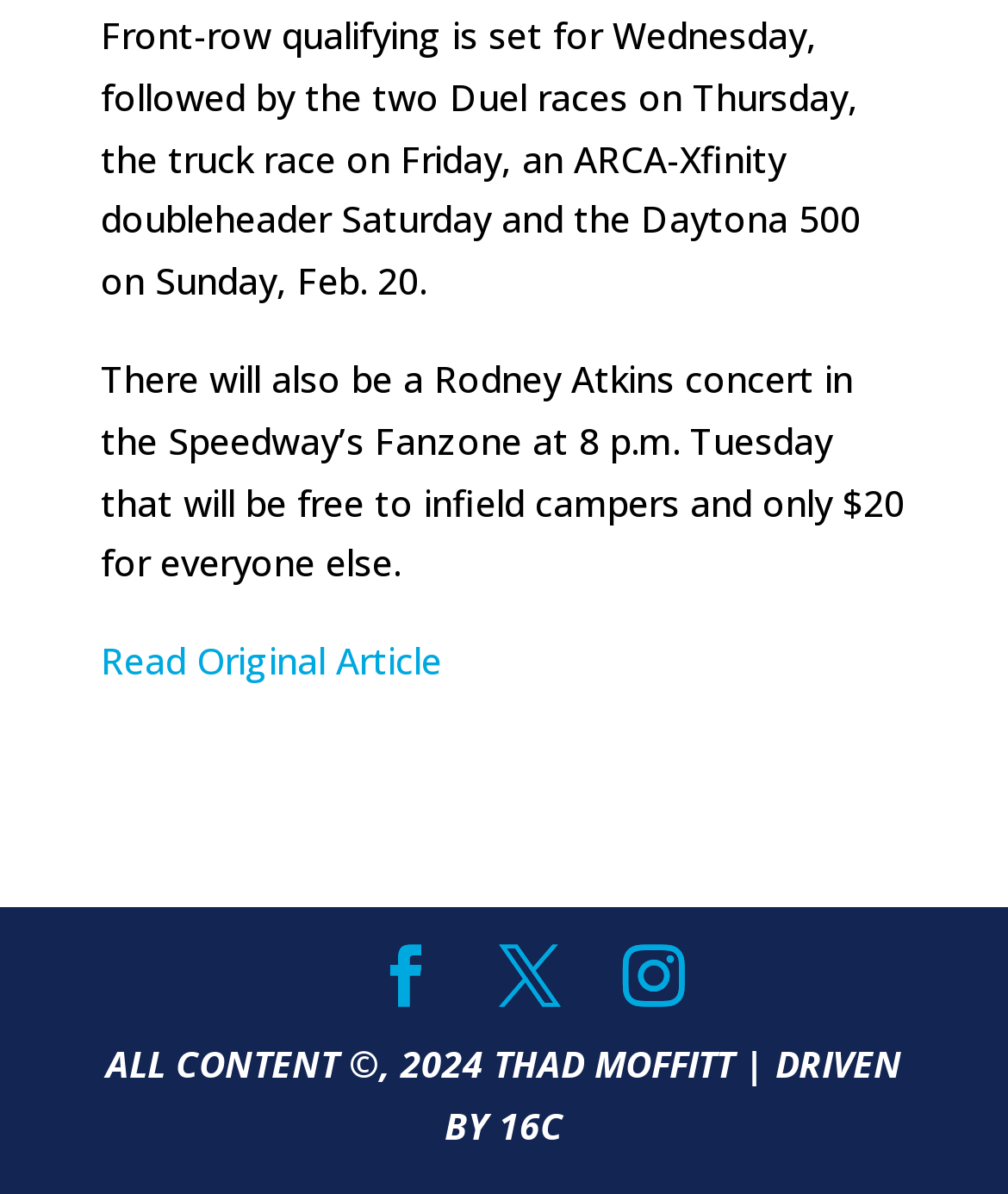What is the name of the author or organization?
From the image, respond with a single word or phrase.

THAD MOFFITT | DRIVEN BY